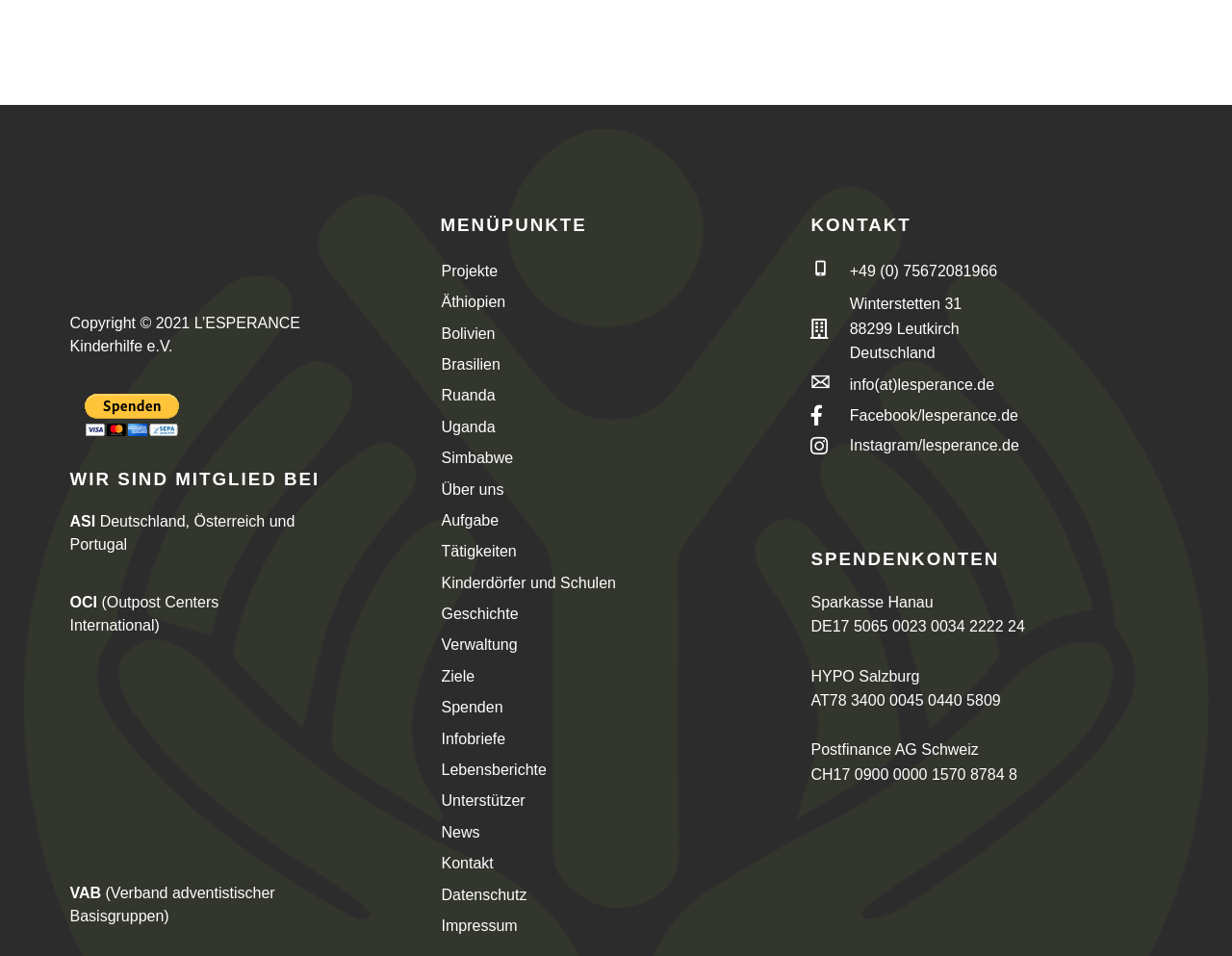How can one contact the organization?
Based on the visual details in the image, please answer the question thoroughly.

The contact information of the organization can be found in the section labeled 'KONTAKT' which includes a phone number and an email address.